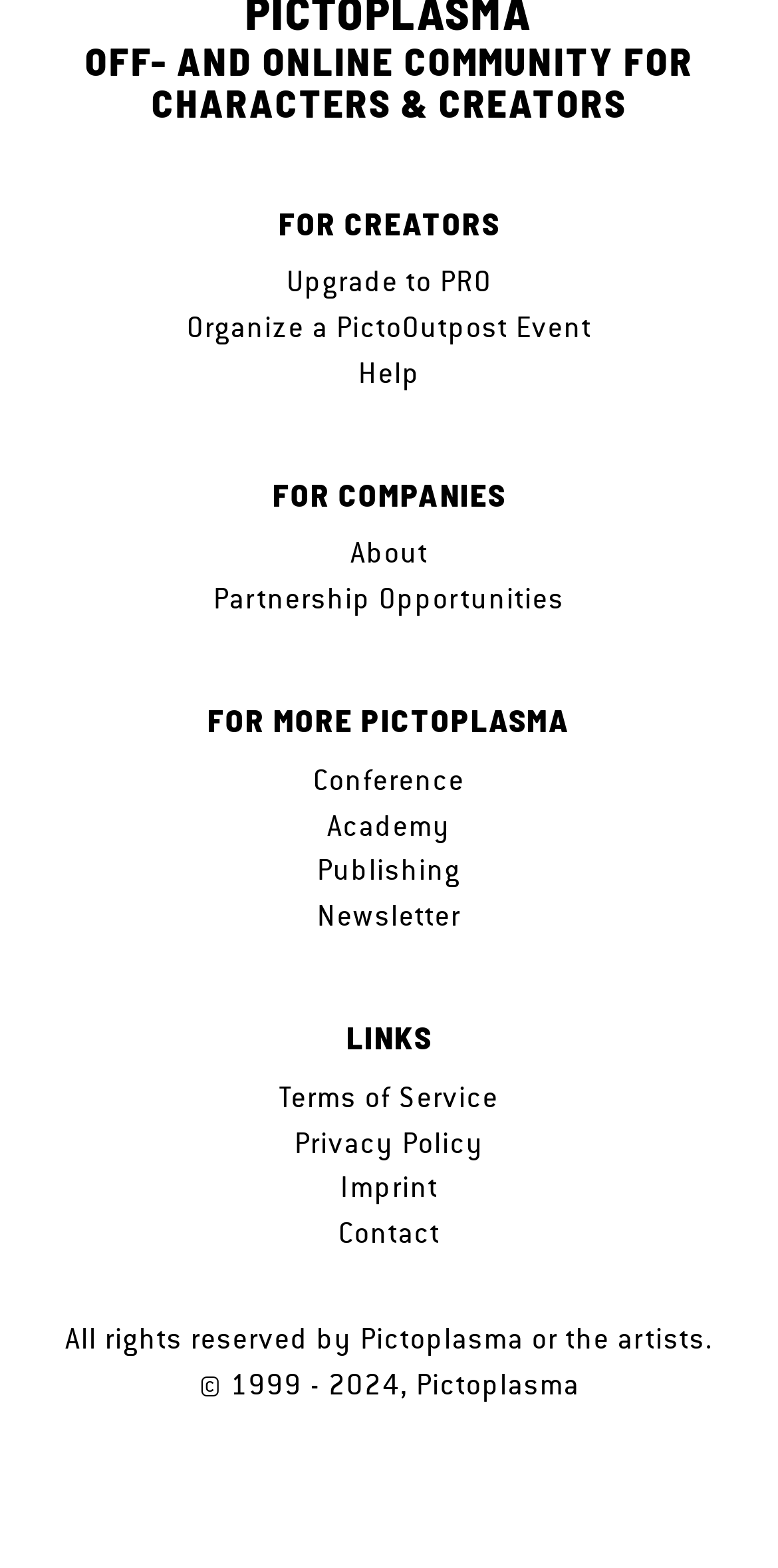Could you specify the bounding box coordinates for the clickable section to complete the following instruction: "Get help"?

[0.46, 0.224, 0.54, 0.253]